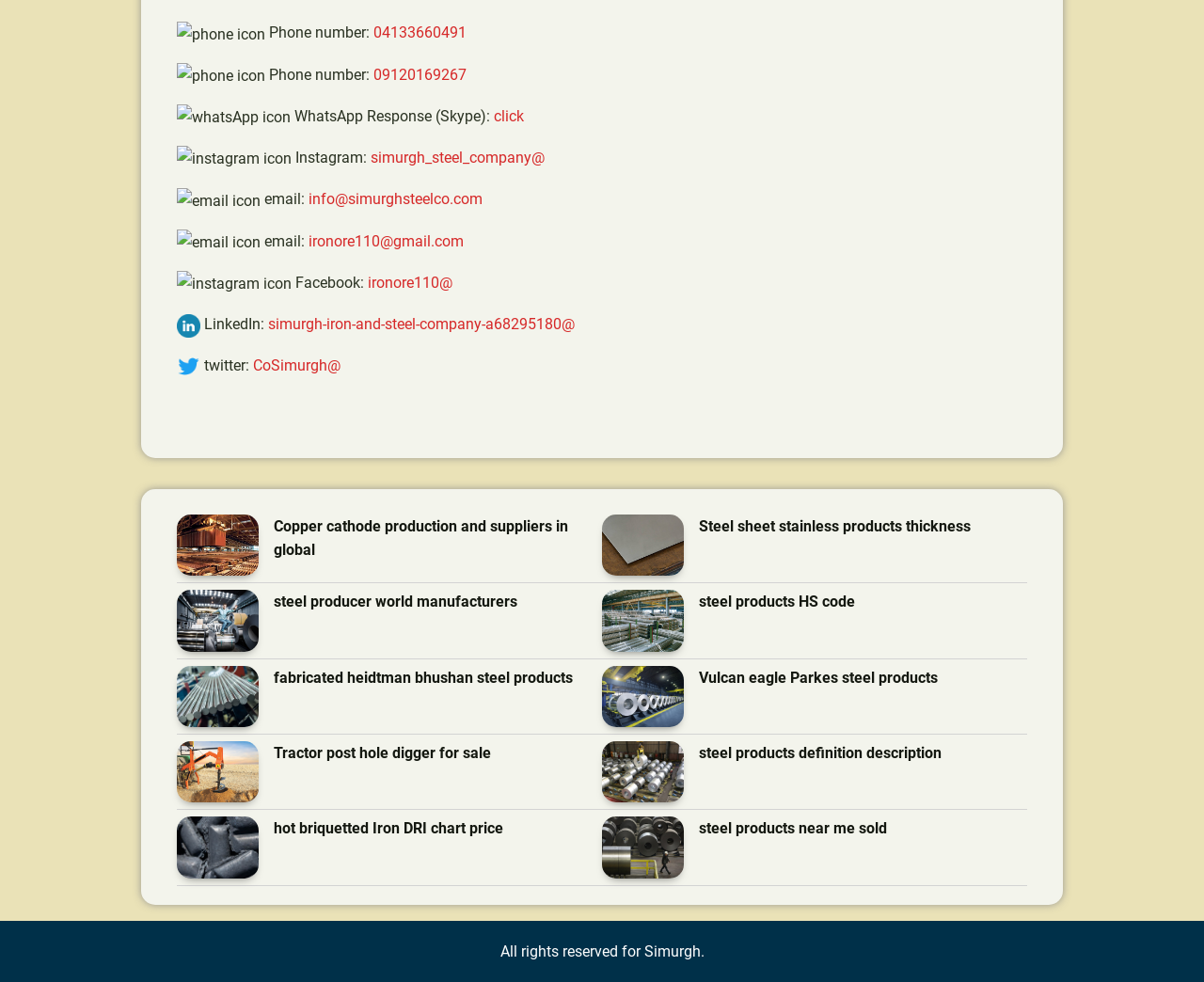Please indicate the bounding box coordinates of the element's region to be clicked to achieve the instruction: "Call the phone number". Provide the coordinates as four float numbers between 0 and 1, i.e., [left, top, right, bottom].

[0.31, 0.024, 0.388, 0.044]